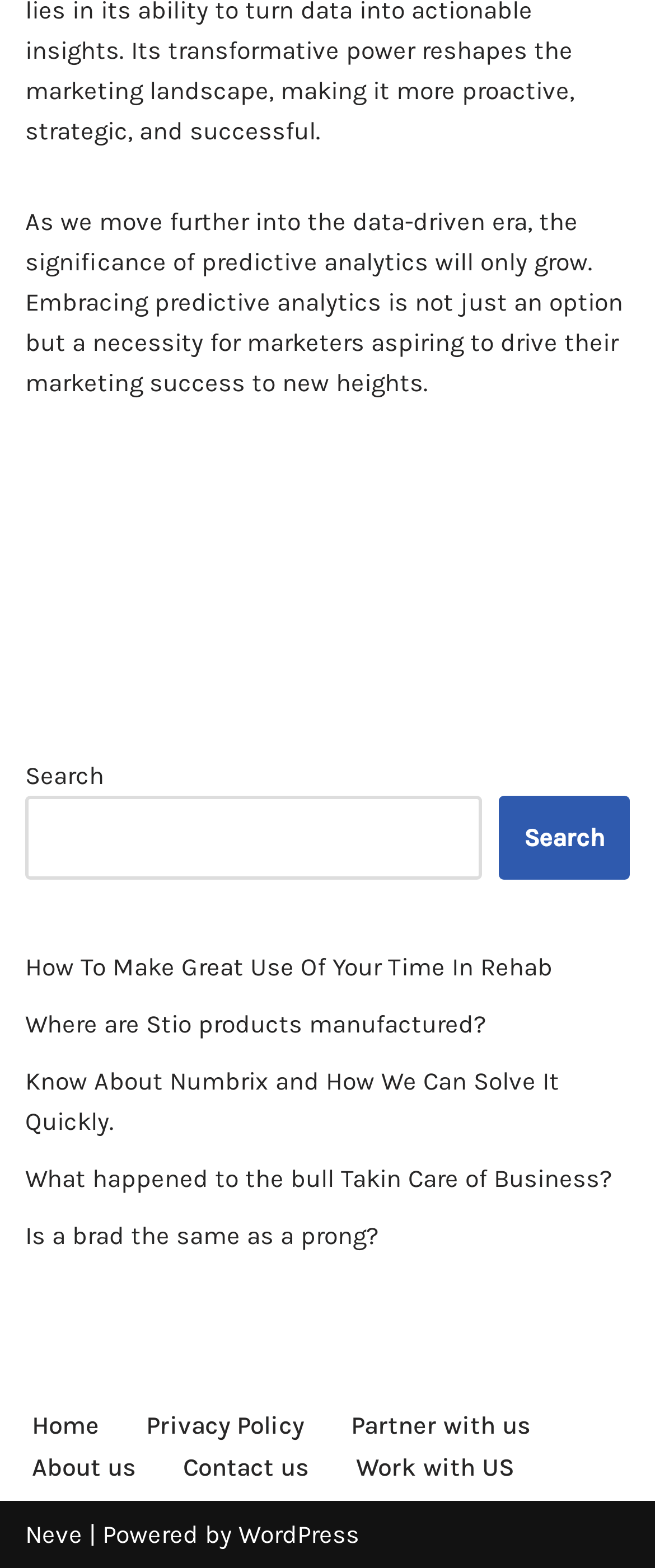Using the description: "Privacy Policy", determine the UI element's bounding box coordinates. Ensure the coordinates are in the format of four float numbers between 0 and 1, i.e., [left, top, right, bottom].

[0.223, 0.895, 0.464, 0.922]